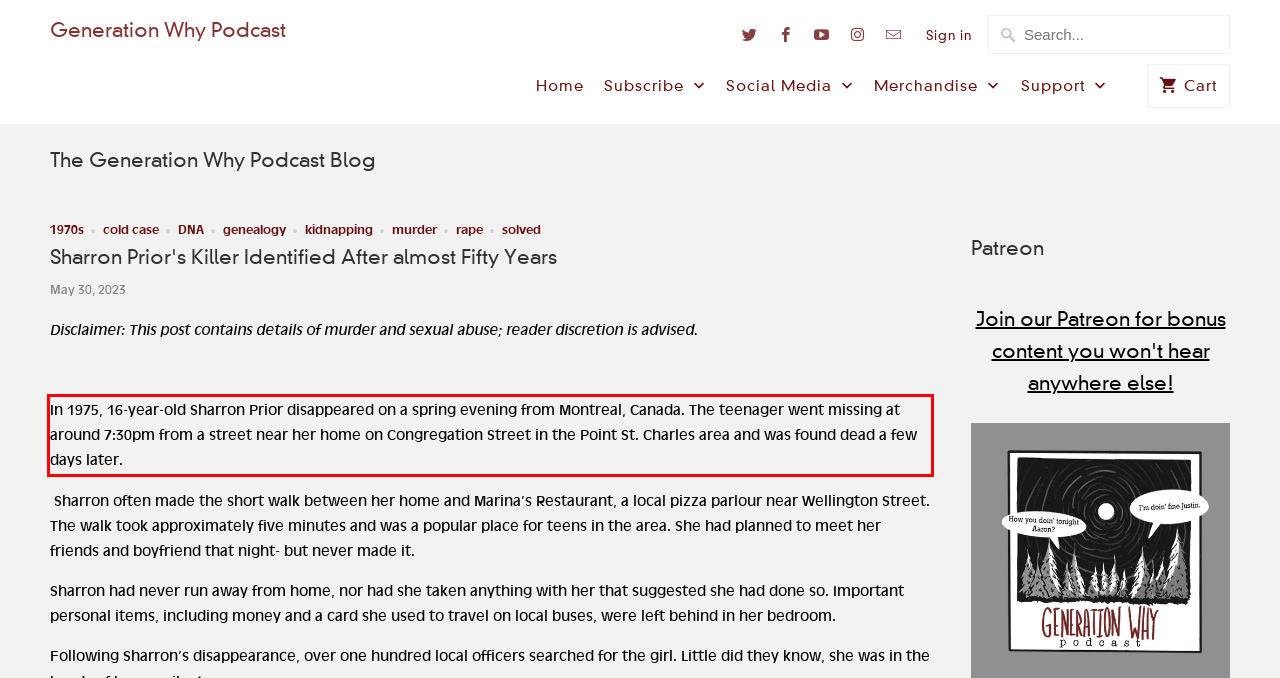Within the screenshot of the webpage, there is a red rectangle. Please recognize and generate the text content inside this red bounding box.

In 1975, 16-year-old Sharron Prior disappeared on a spring evening from Montreal, Canada. The teenager went missing at around 7:30pm from a street near her home on Congregation Street in the Point St. Charles area and was found dead a few days later.